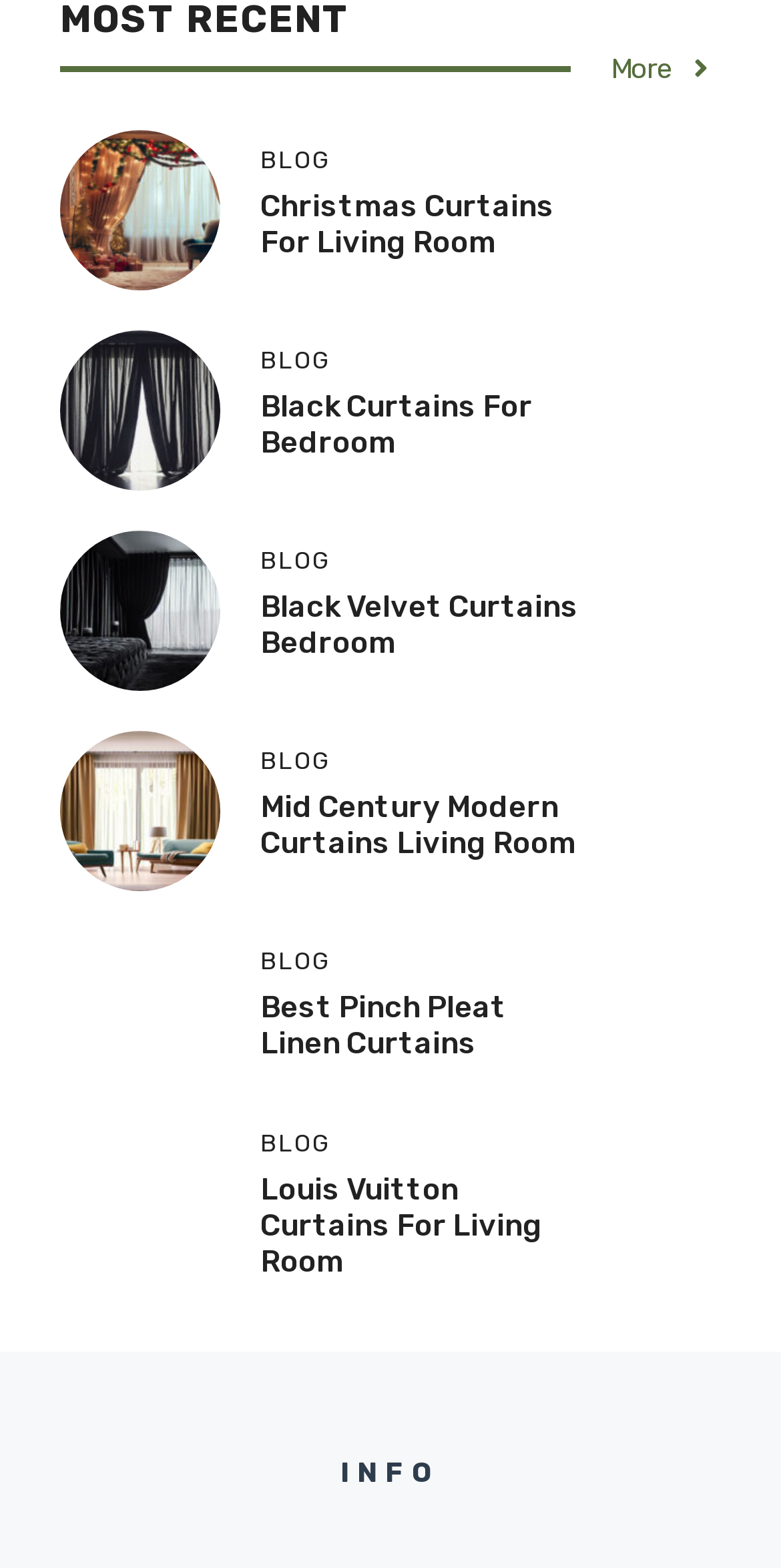Please identify the bounding box coordinates of the element I need to click to follow this instruction: "Explore 'Black Velvet Curtains'".

[0.077, 0.375, 0.282, 0.4]